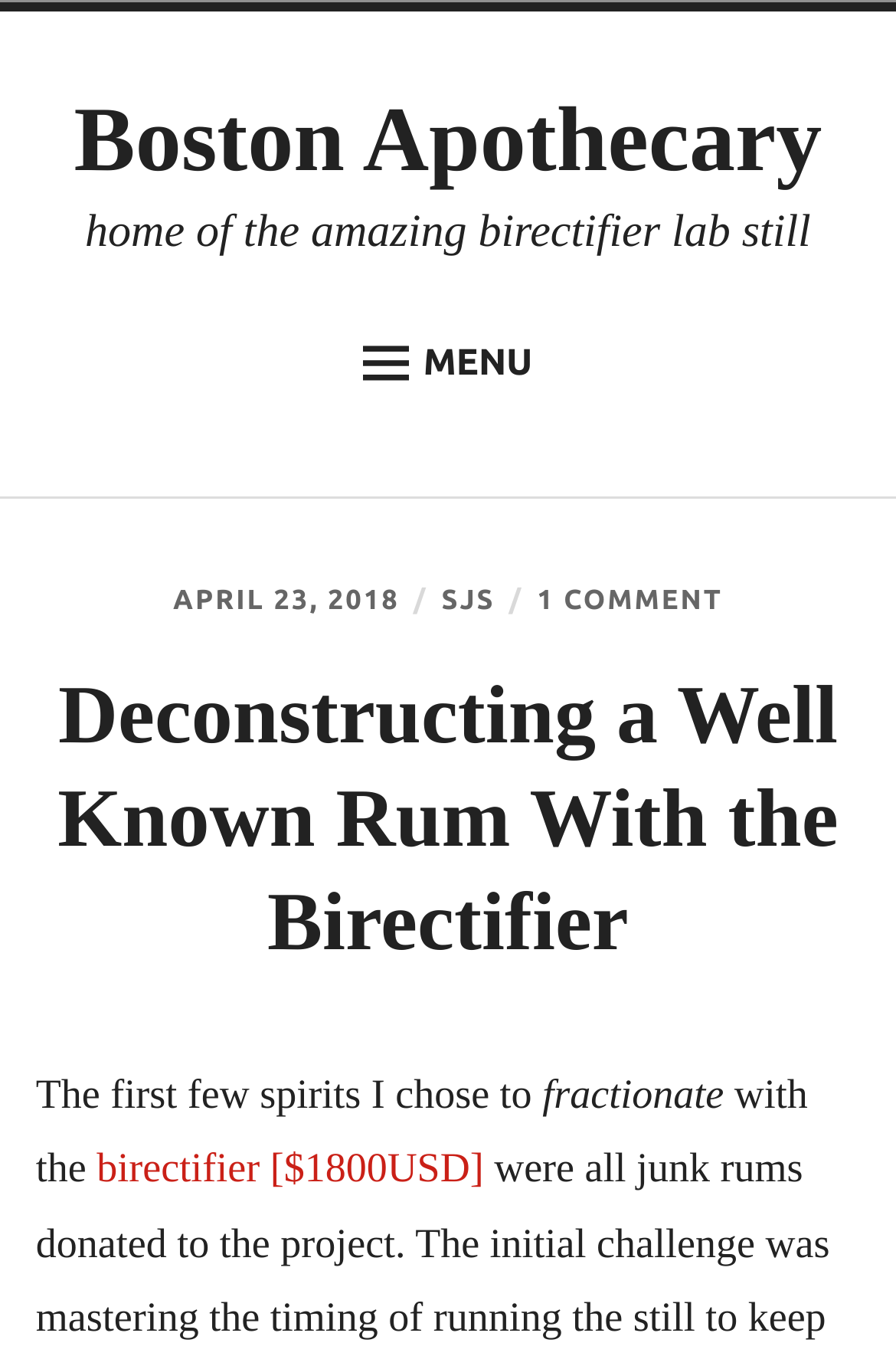What is the price of the birectifier?
Using the information presented in the image, please offer a detailed response to the question.

From the link 'birectifier [$1800USD]' on the webpage, we can infer that the price of the birectifier is $1800USD.